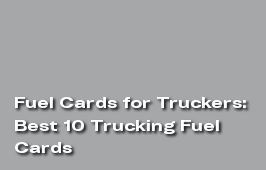What is the design priority of the header?
Please ensure your answer is as detailed and informative as possible.

The caption states that the design prioritizes readability with a clear font, indicating that the primary focus is on making the content easy to read and understand.